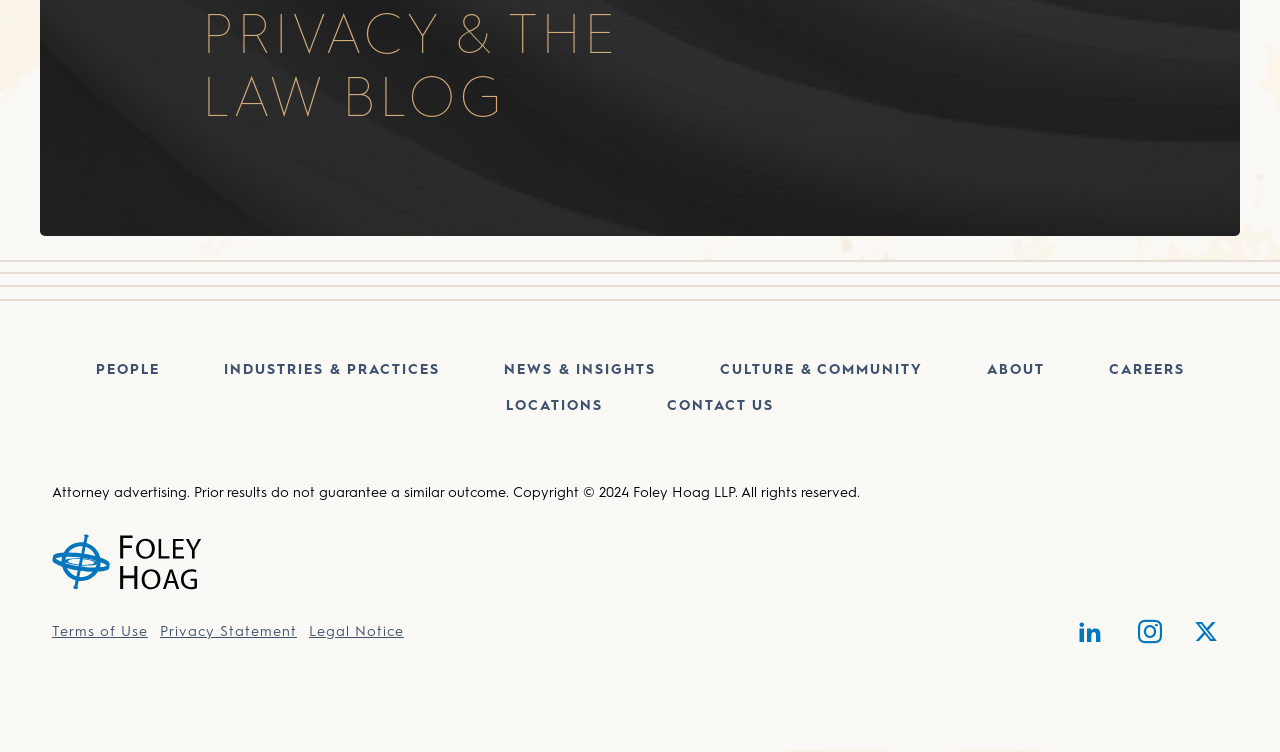Please specify the bounding box coordinates for the clickable region that will help you carry out the instruction: "Follow on LINKEDIN".

[0.823, 0.816, 0.869, 0.878]